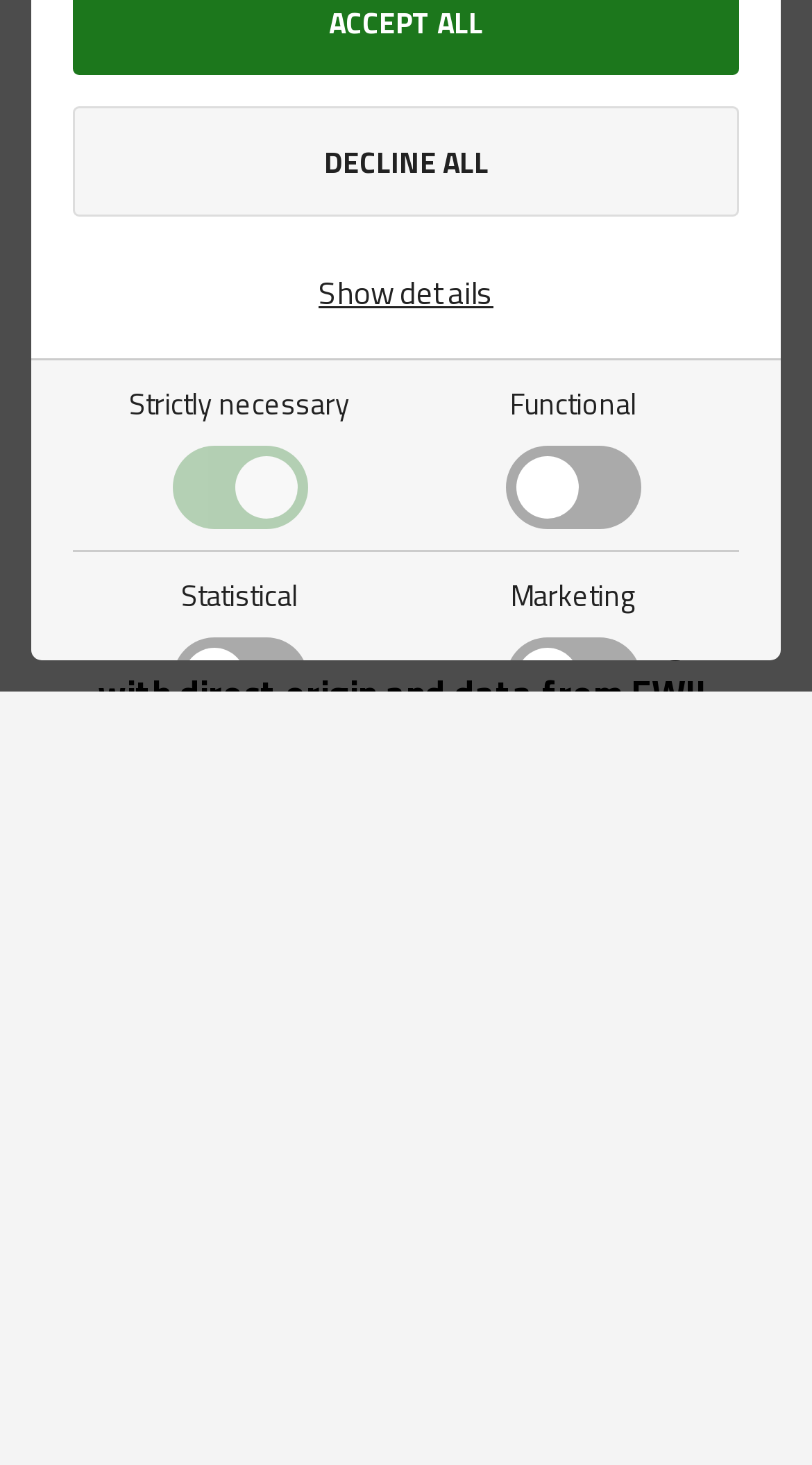Predict the bounding box coordinates of the UI element that matches this description: "Decline all". The coordinates should be in the format [left, top, right, bottom] with each value between 0 and 1.

[0.09, 0.072, 0.91, 0.147]